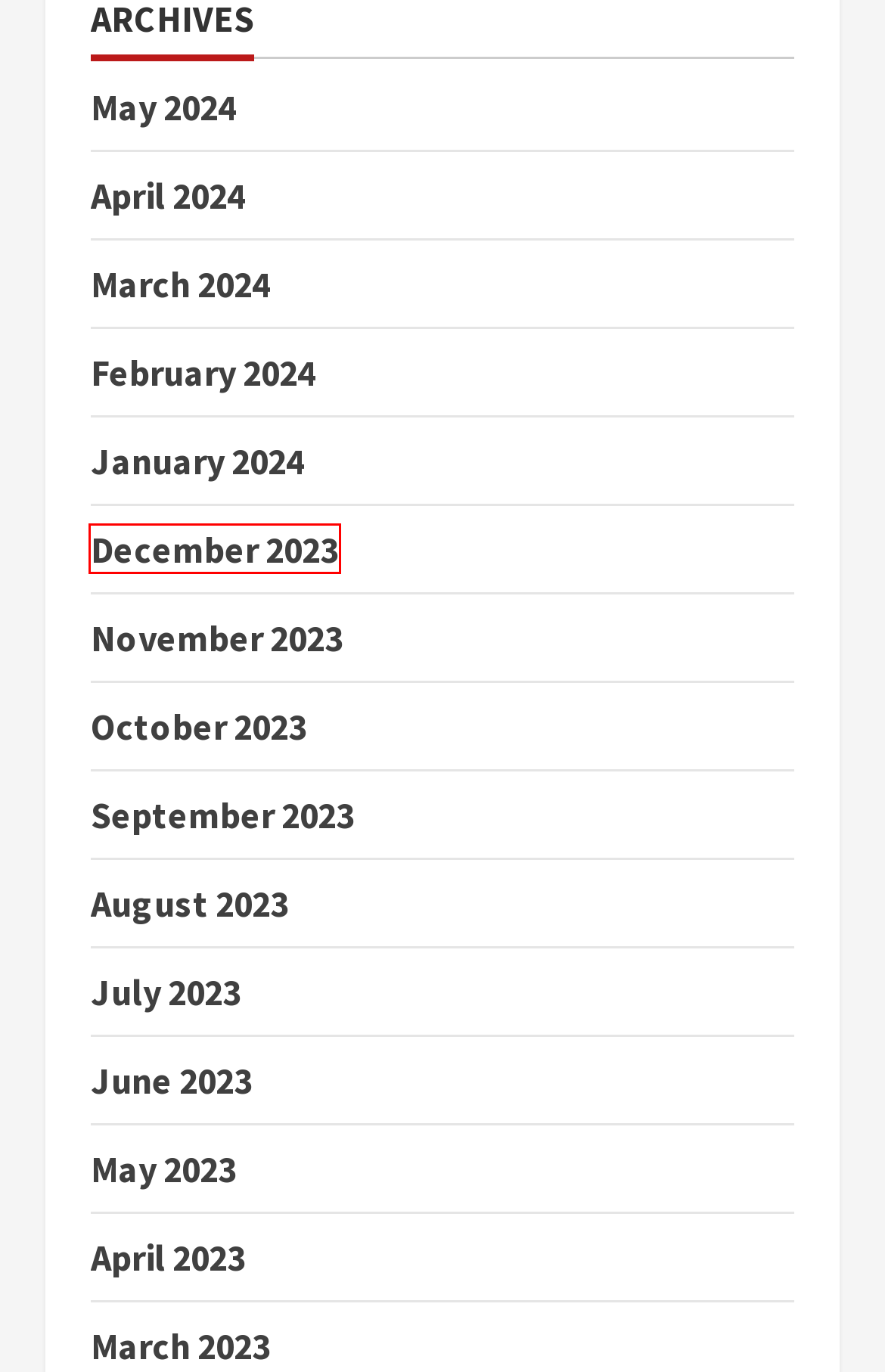You are provided a screenshot of a webpage featuring a red bounding box around a UI element. Choose the webpage description that most accurately represents the new webpage after clicking the element within the red bounding box. Here are the candidates:
A. March 2023 – HouseMaintenanceCo.com
B. May 2023 – HouseMaintenanceCo.com
C. May 2024 – HouseMaintenanceCo.com
D. November 2023 – HouseMaintenanceCo.com
E. February 2024 – HouseMaintenanceCo.com
F. July 2023 – HouseMaintenanceCo.com
G. January 2024 – HouseMaintenanceCo.com
H. December 2023 – HouseMaintenanceCo.com

H